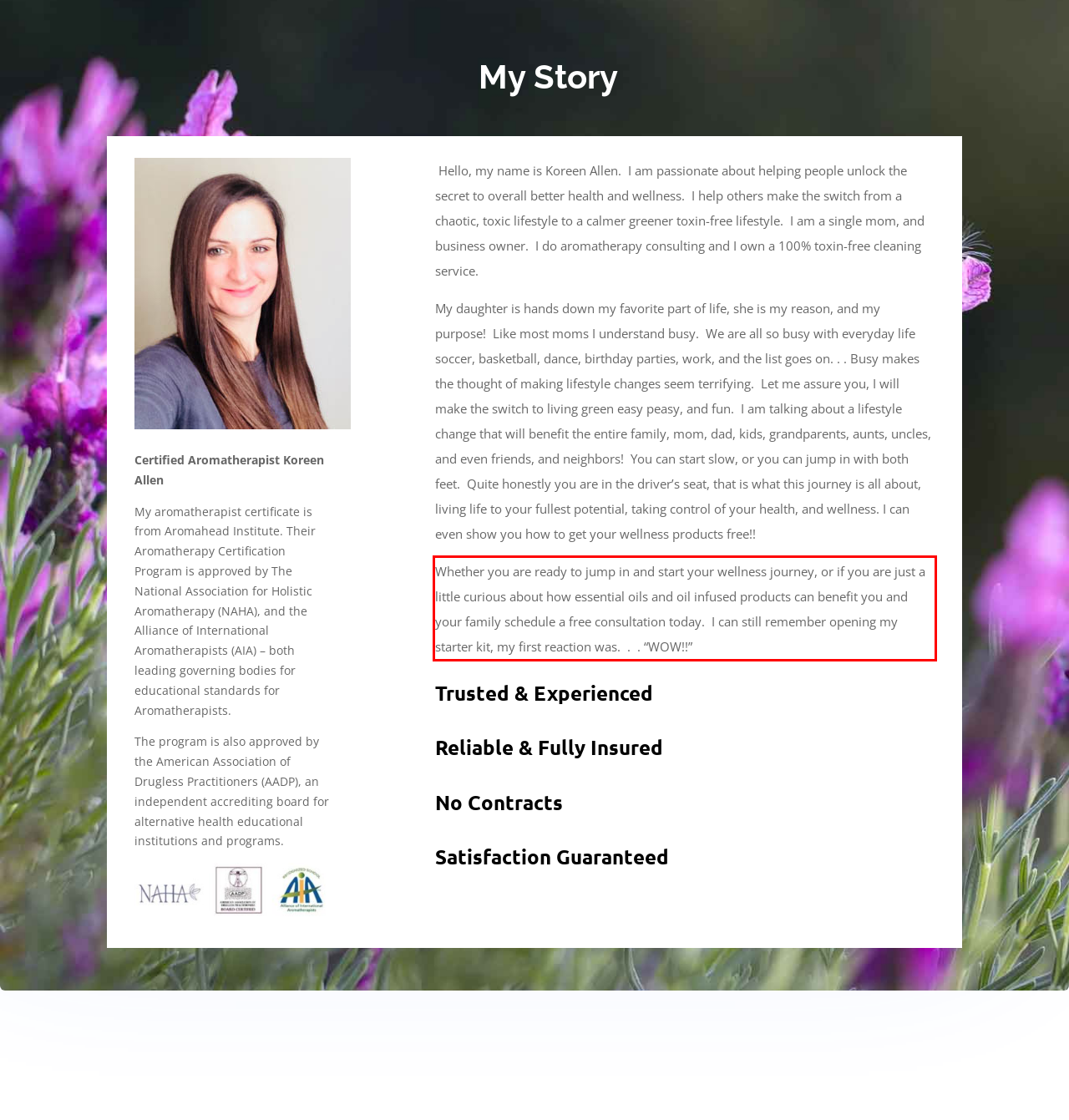Examine the webpage screenshot and use OCR to recognize and output the text within the red bounding box.

Whether you are ready to jump in and start your wellness journey, or if you are just a little curious about how essential oils and oil infused products can benefit you and your family schedule a free consultation today. I can still remember opening my starter kit, my first reaction was. . . “WOW!!”